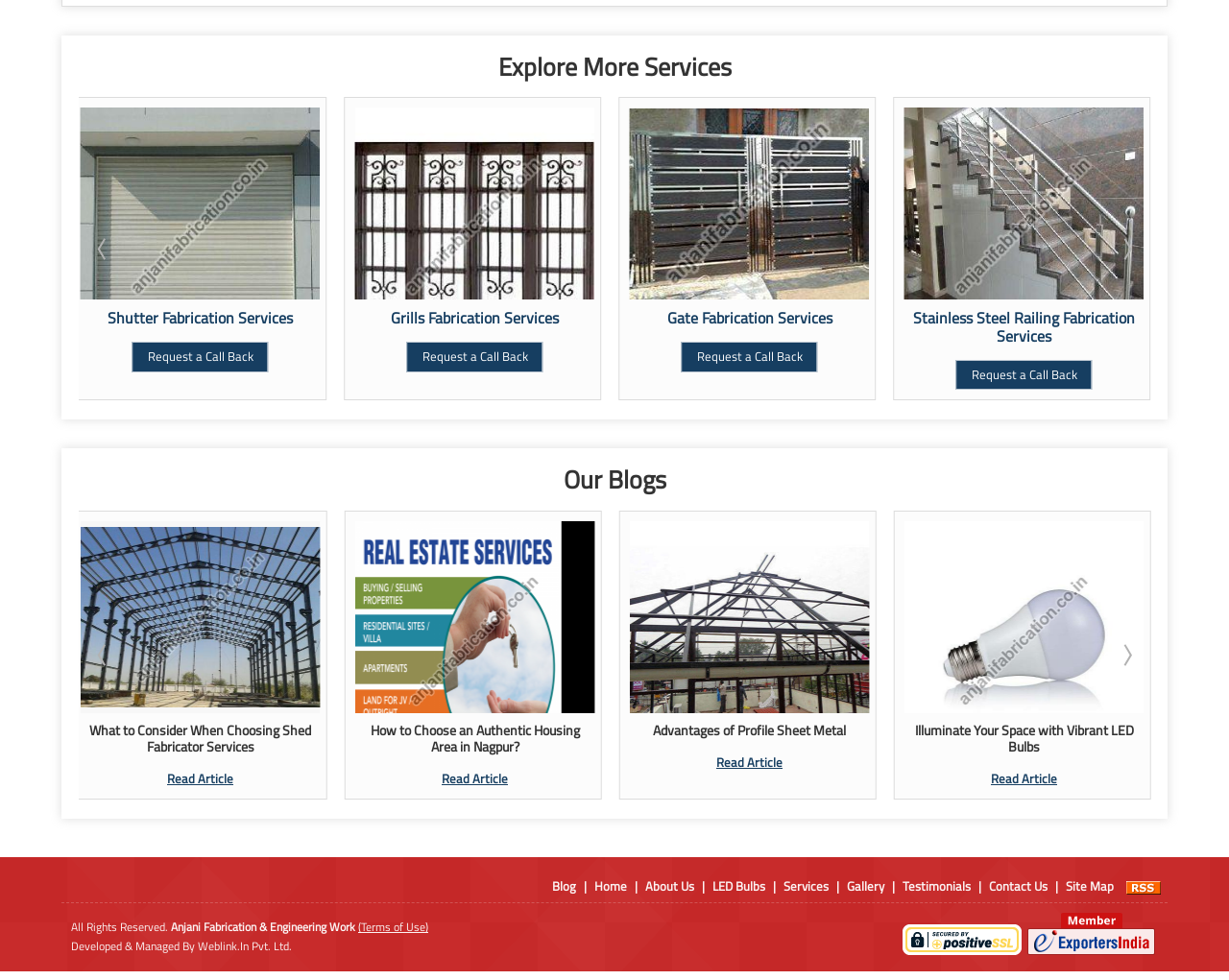Please specify the bounding box coordinates for the clickable region that will help you carry out the instruction: "Go to 'About Us'".

[0.525, 0.894, 0.565, 0.914]